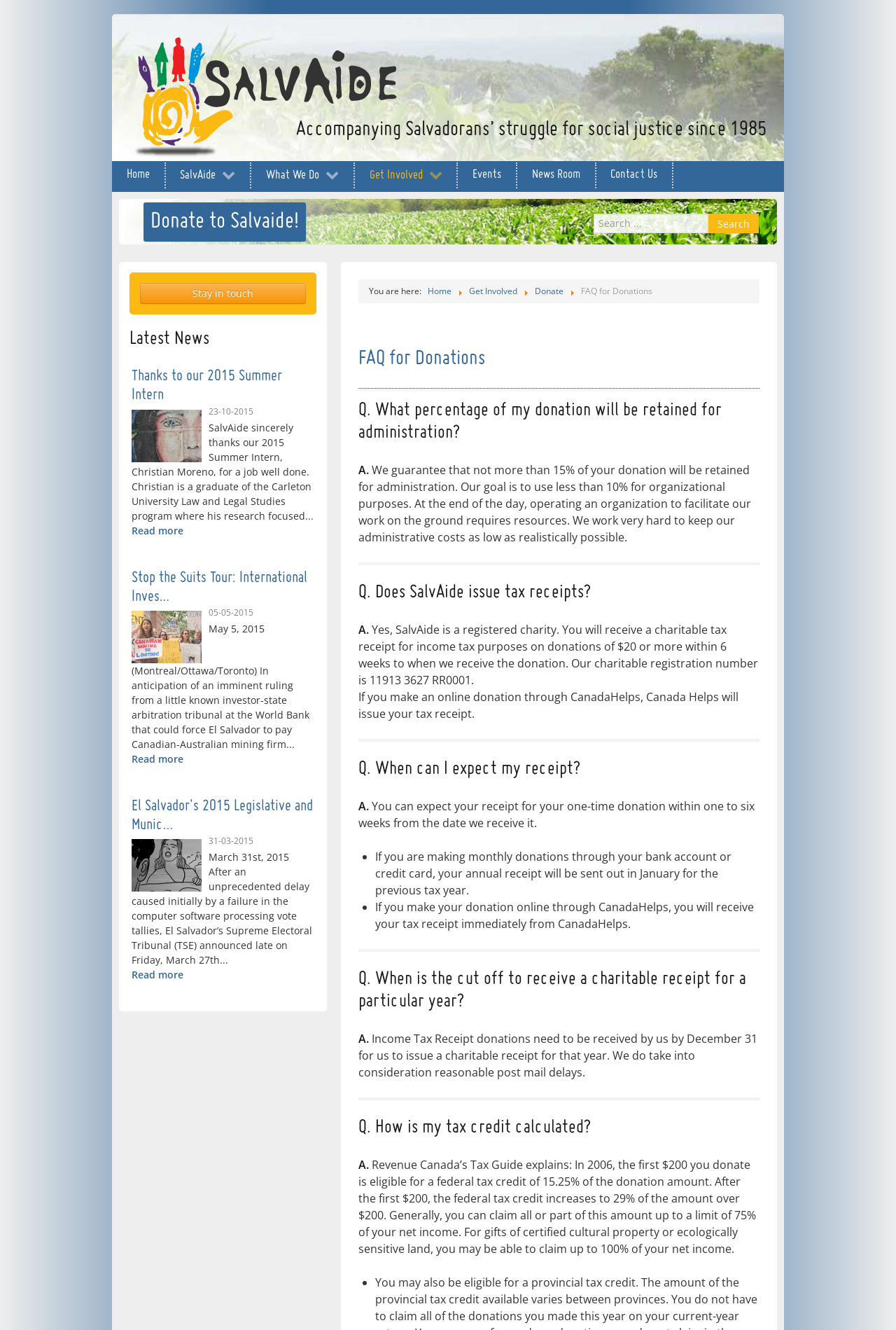Locate the bounding box coordinates of the segment that needs to be clicked to meet this instruction: "View the FAQ for Donations".

[0.648, 0.214, 0.728, 0.223]